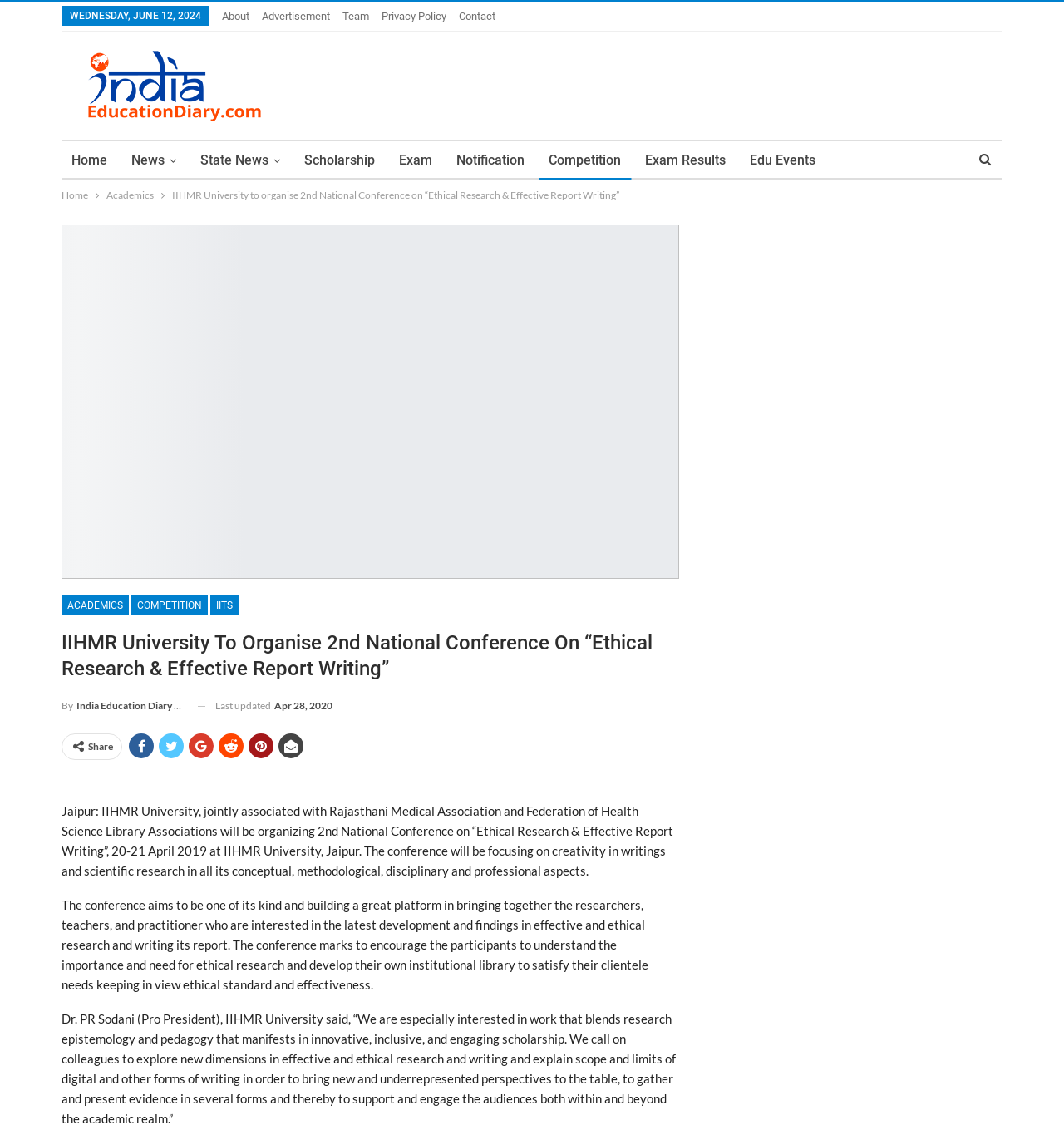Find the bounding box coordinates for the area that must be clicked to perform this action: "Visit the 'Home' page".

[0.058, 0.124, 0.11, 0.159]